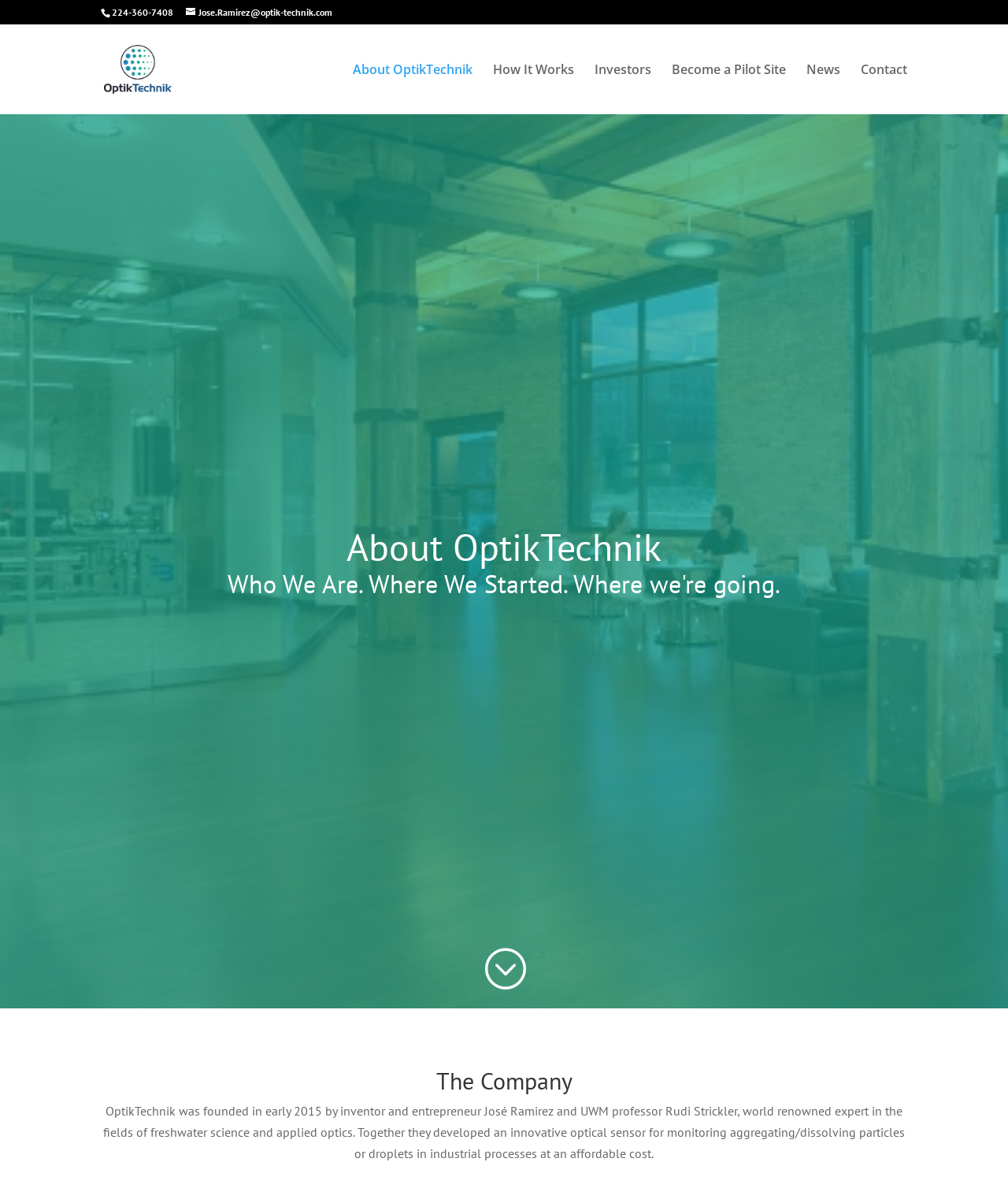Find the bounding box coordinates of the element's region that should be clicked in order to follow the given instruction: "read about the company". The coordinates should consist of four float numbers between 0 and 1, i.e., [left, top, right, bottom].

[0.1, 0.9, 0.9, 0.926]